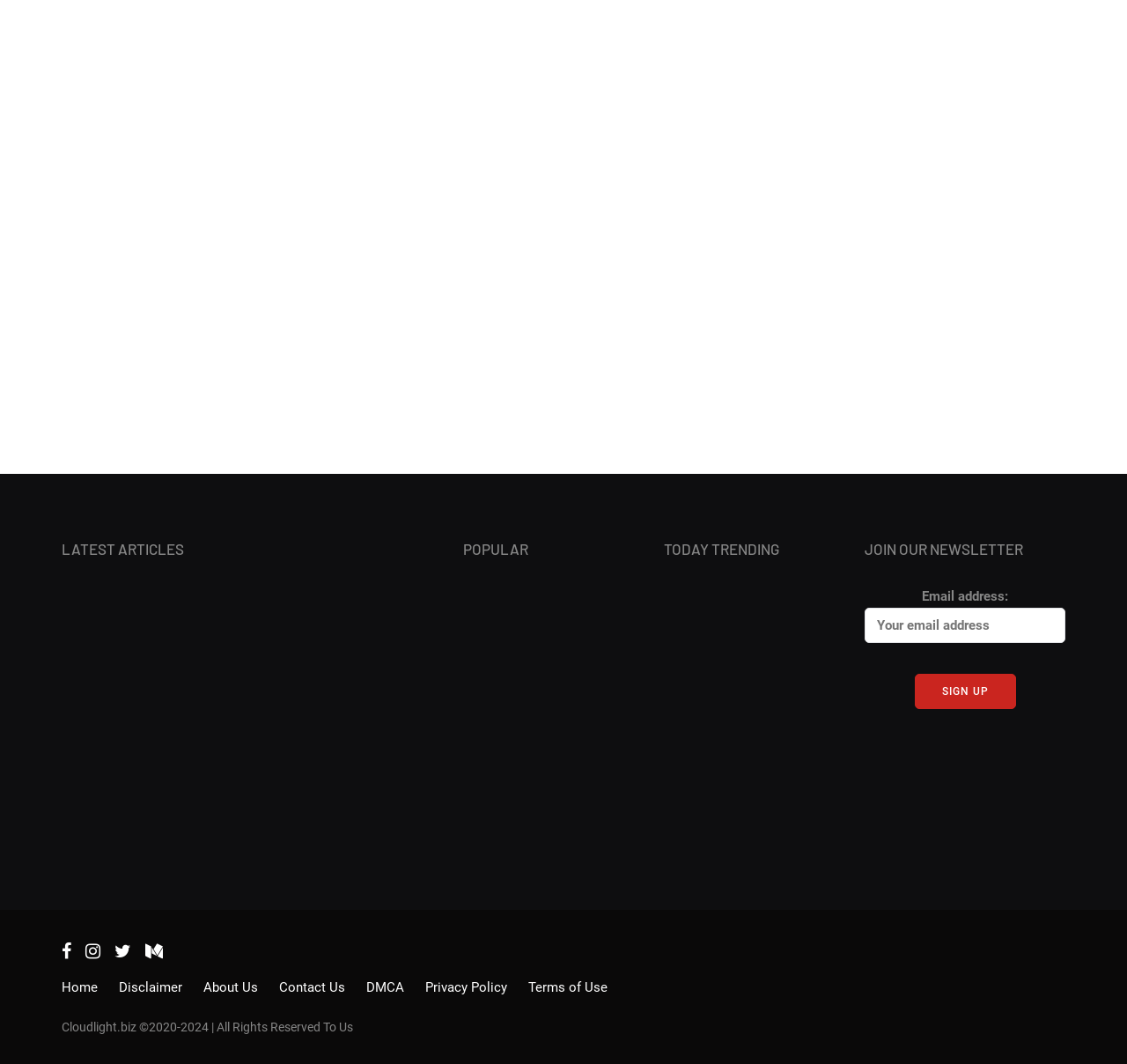Locate the bounding box coordinates of the area to click to fulfill this instruction: "Enter email address to sign up for the newsletter". The bounding box should be presented as four float numbers between 0 and 1, in the order [left, top, right, bottom].

[0.767, 0.571, 0.945, 0.605]